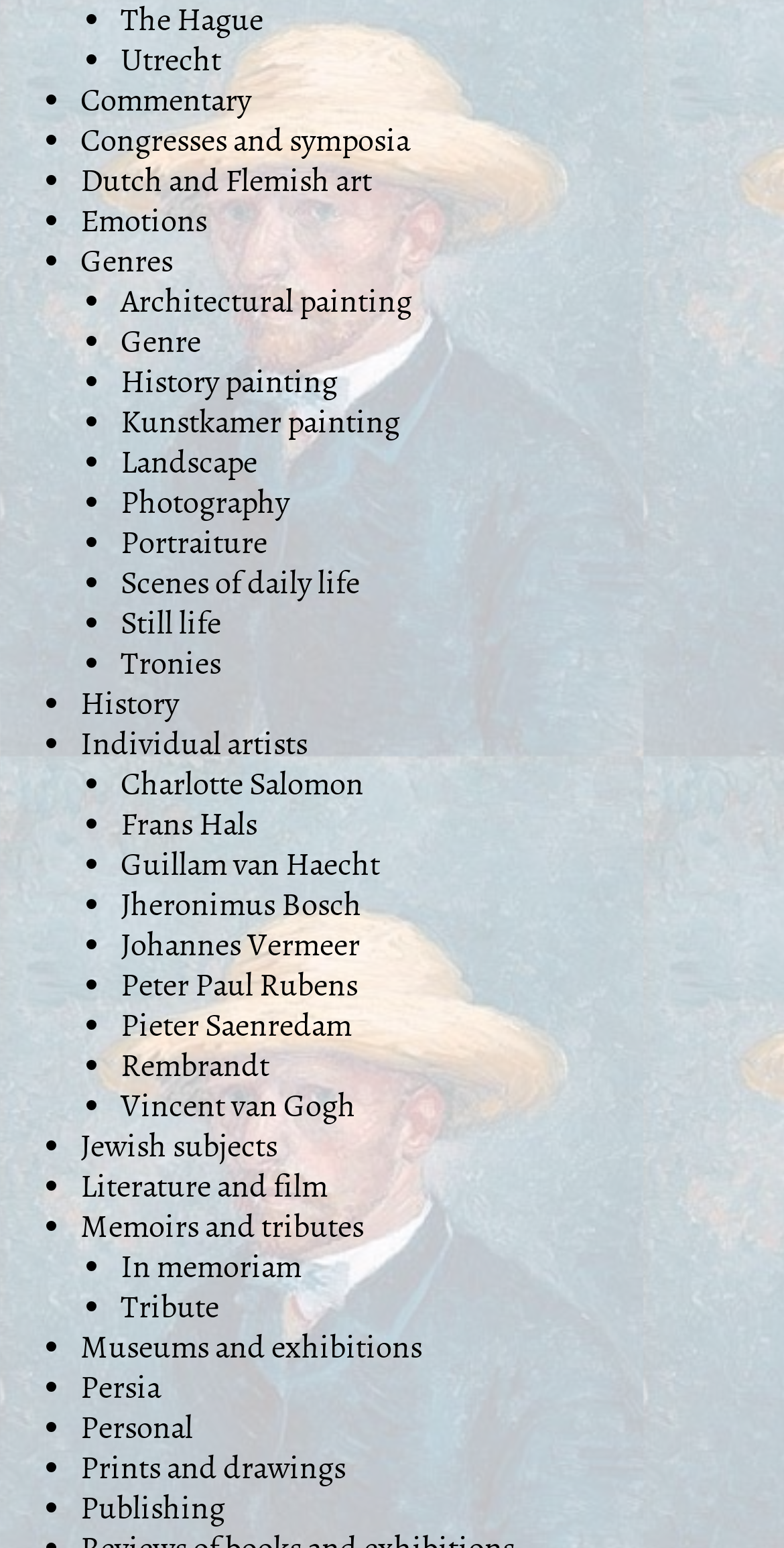Locate the bounding box coordinates of the UI element described by: "Congresses and symposia". The bounding box coordinates should consist of four float numbers between 0 and 1, i.e., [left, top, right, bottom].

[0.103, 0.079, 0.523, 0.105]